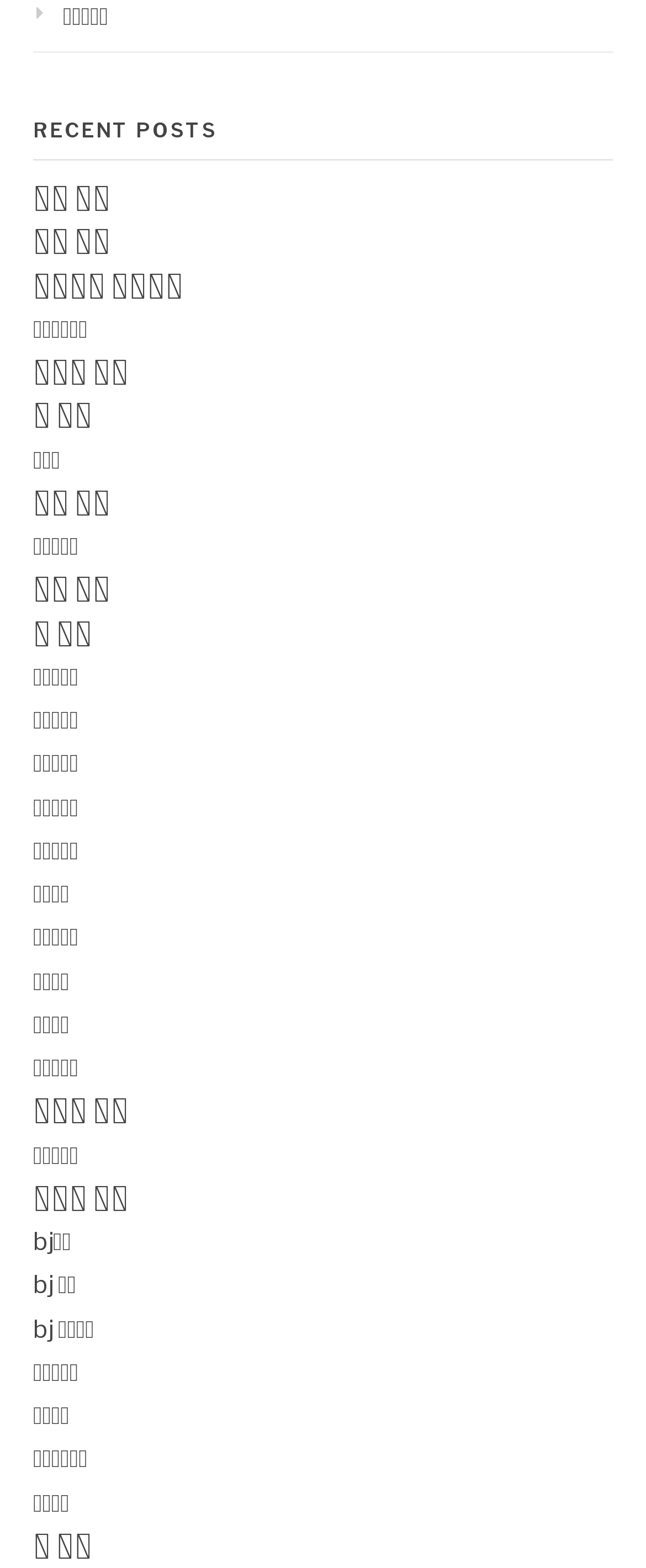Look at the image and write a detailed answer to the question: 
How many links are there on the webpage?

By counting the number of links on the webpage, I found that there are 31 links in total. These links are listed under the 'RECENT POSTS' heading and have different keywords related to Alba jobs.